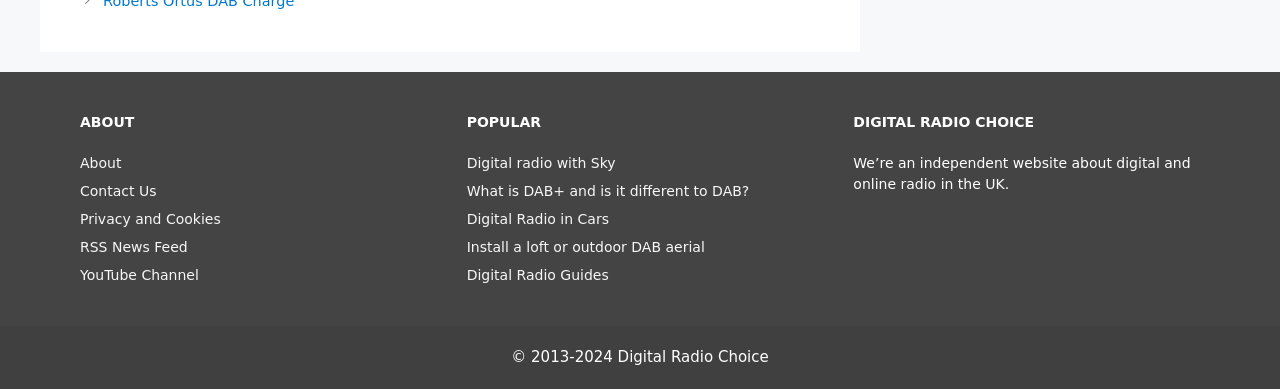Respond to the question below with a single word or phrase:
What is the copyright year range of the website?

2013-2024